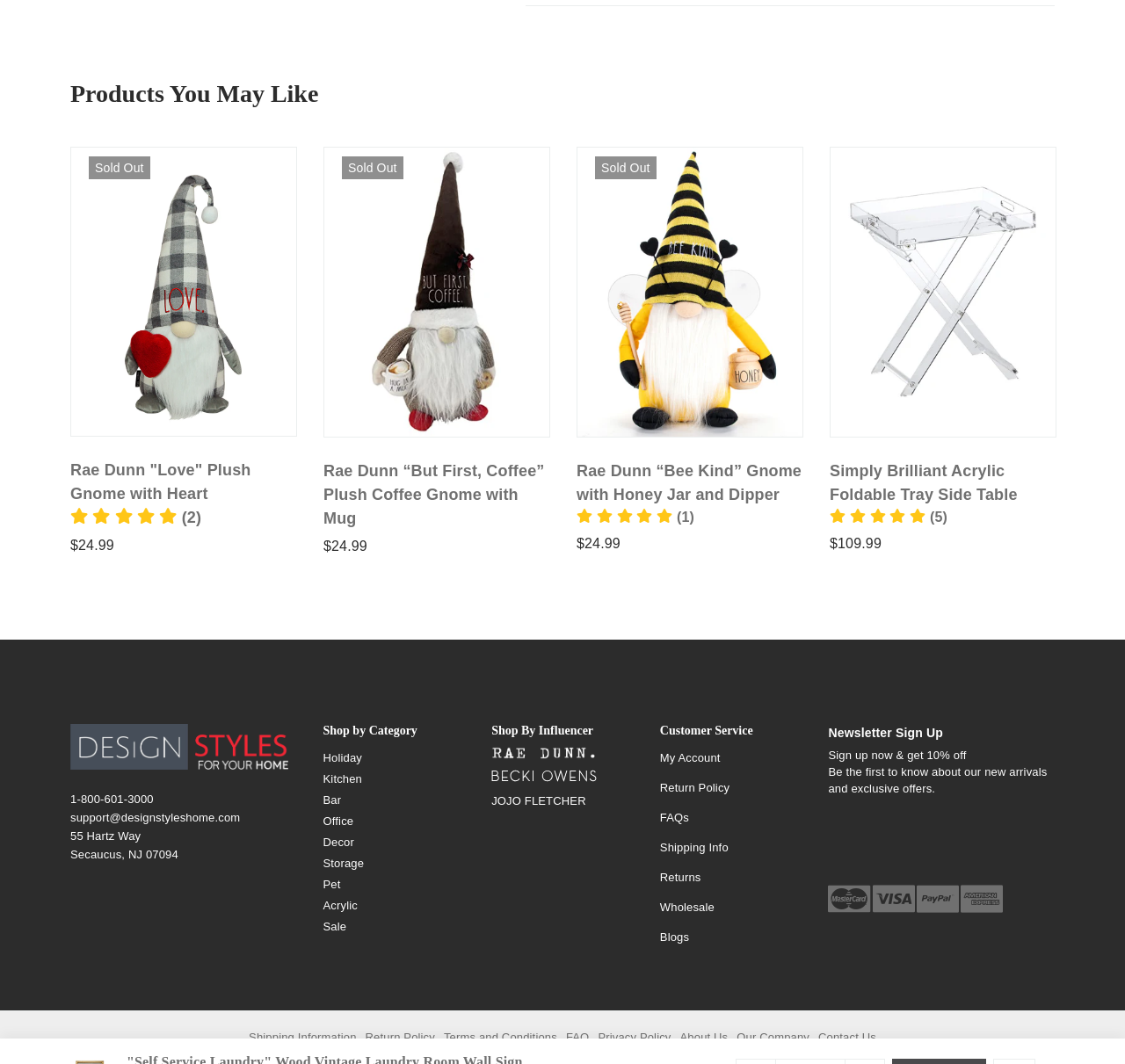Based on the image, provide a detailed response to the question:
What is the category of the product 'Simply Brilliant Acrylic Foldable Tray Side Table'?

I found the category of the product 'Simply Brilliant Acrylic Foldable Tray Side Table' by looking at the link elements under the heading 'Shop by Category'. The product is listed under the category 'Storage'.